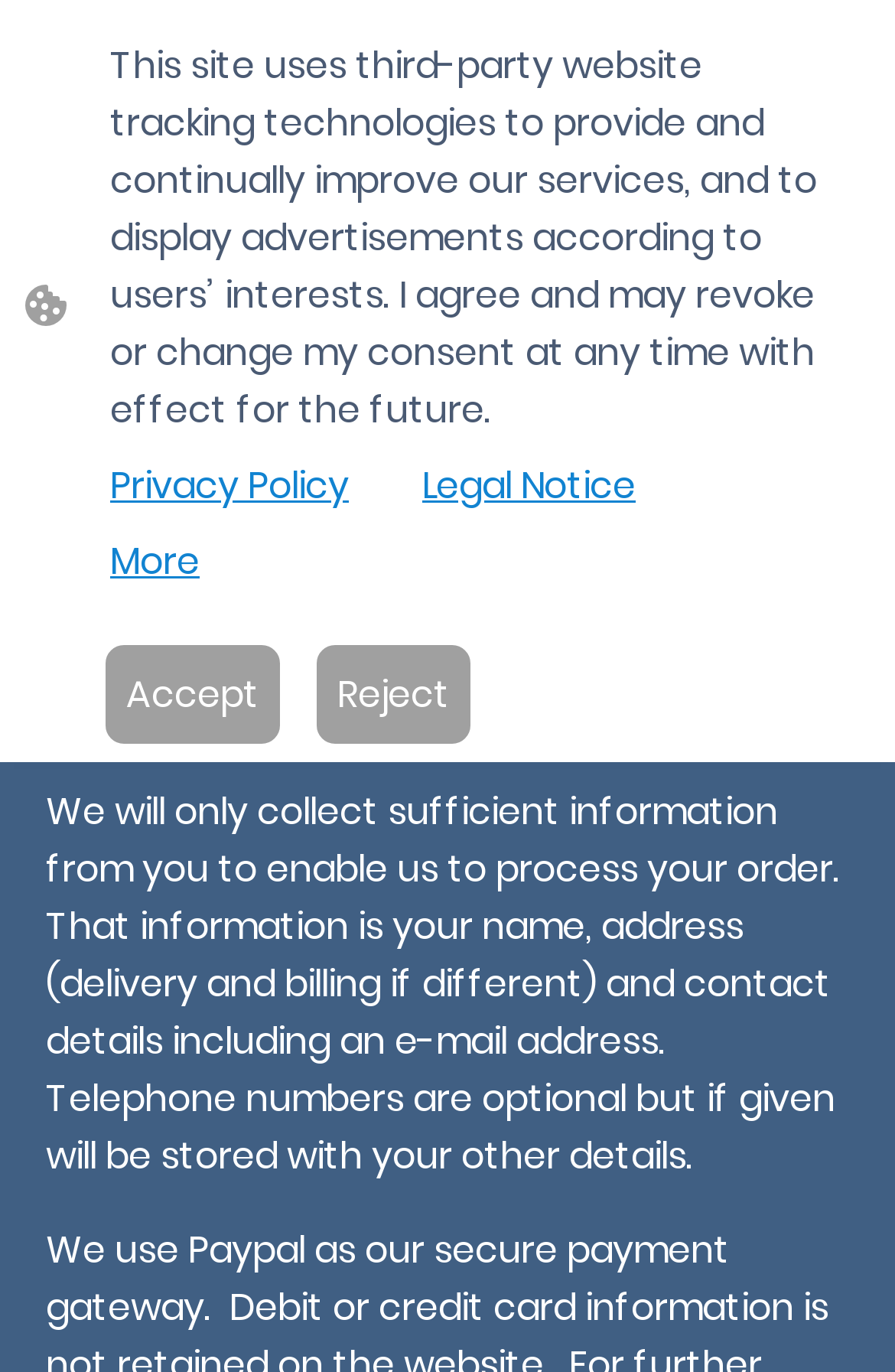Provide the bounding box coordinates of the HTML element this sentence describes: "Accept". The bounding box coordinates consist of four float numbers between 0 and 1, i.e., [left, top, right, bottom].

[0.118, 0.47, 0.313, 0.542]